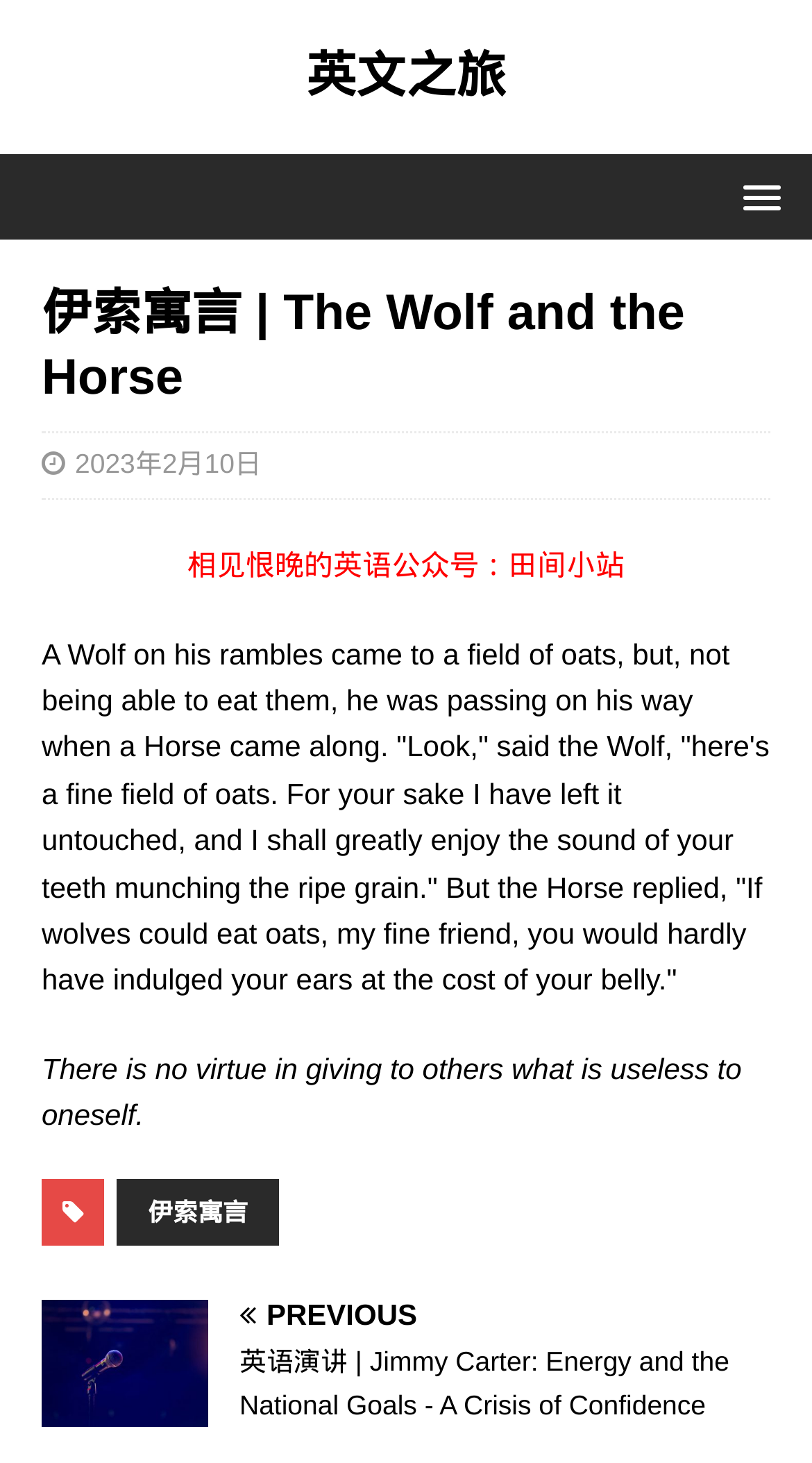Offer a detailed account of what is visible on the webpage.

The webpage is about a fable, "The Wolf and the Horse", from Aesop's Fables. At the top, there is a link to "英文之旅" (English Journey) and a heading with the same text. Below this, there is a menu link on the right side of the page.

The main content of the page is an article that takes up most of the page. It starts with a header section that contains a heading with the title "伊索寓言 | The Wolf and the Horse" and a link to the date "2023年2月10日" (February 10, 2023).

Below the header, there is a paragraph of text that introduces a public WeChat account, "田间小站" (Field Station). The main story of the fable is then presented in a long paragraph, which tells the story of a wolf and a horse interacting in a field of oats.

Following the story, there is a quote, "There is no virtue in giving to others what is useless to oneself." This is likely a moral or takeaway from the fable. Below this, there is a link to "伊索寓言" (Aesop's Fables).

At the very bottom of the page, there is a link to a previous article, "英语演讲 | Jimmy Carter: Energy and the National Goals - A Crisis of Confidence" (English Speech | Jimmy Carter: Energy and the National Goals - A Crisis of Confidence).